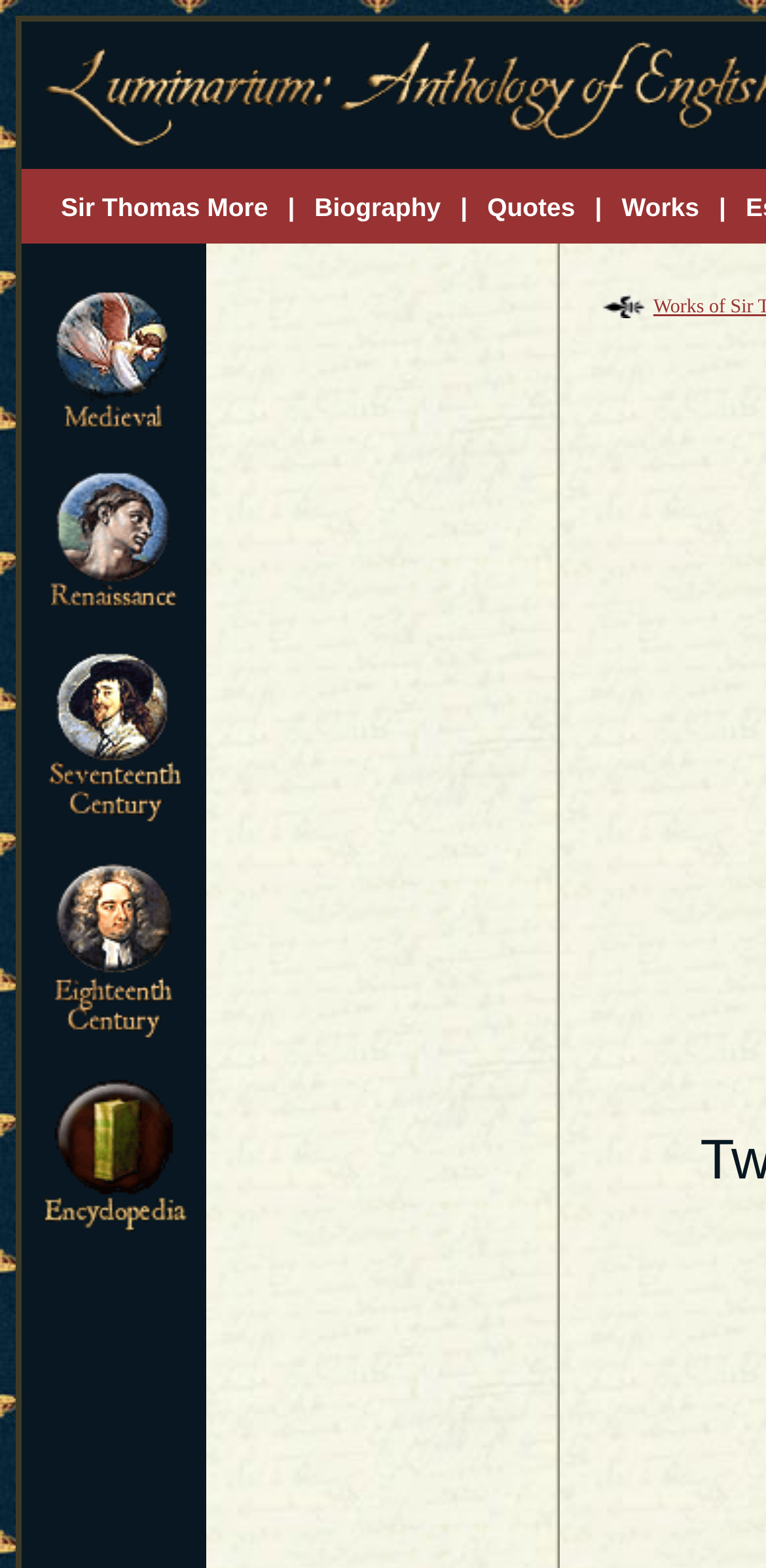Explain the features and main sections of the webpage comprehensively.

The webpage is about Sir Thomas More, a historical figure. At the top, there is a header section with a title "Sir Thomas More. Two short Ballads from the Tower of London." Below the title, there is a navigation menu with five links: "Sir Thomas More", "Biography", "Quotes", "Works", and each link is separated by a vertical bar. 

Below the navigation menu, there is a table with a single row containing five links: "Medieval", "Renaissance", "Seventeenth Century", "Eighteenth Century", and "Encyclopedia". Each link has a corresponding image to its right. The links and images are aligned horizontally and take up most of the webpage's width.

To the right of the table, there is a small section with a single link and an image. The link and image are aligned vertically and are positioned near the top-right corner of the webpage.